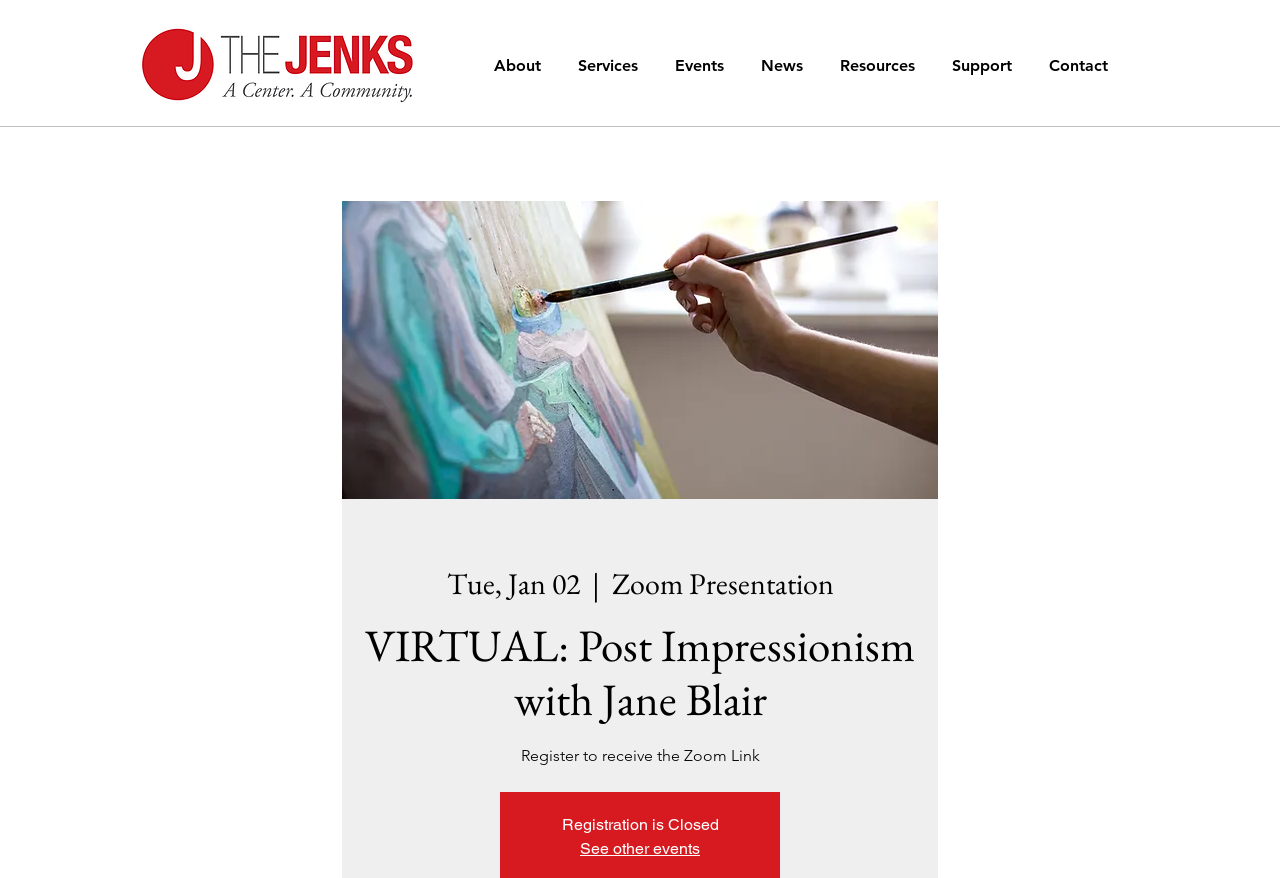Provide your answer in one word or a succinct phrase for the question: 
Is the registration still open?

No